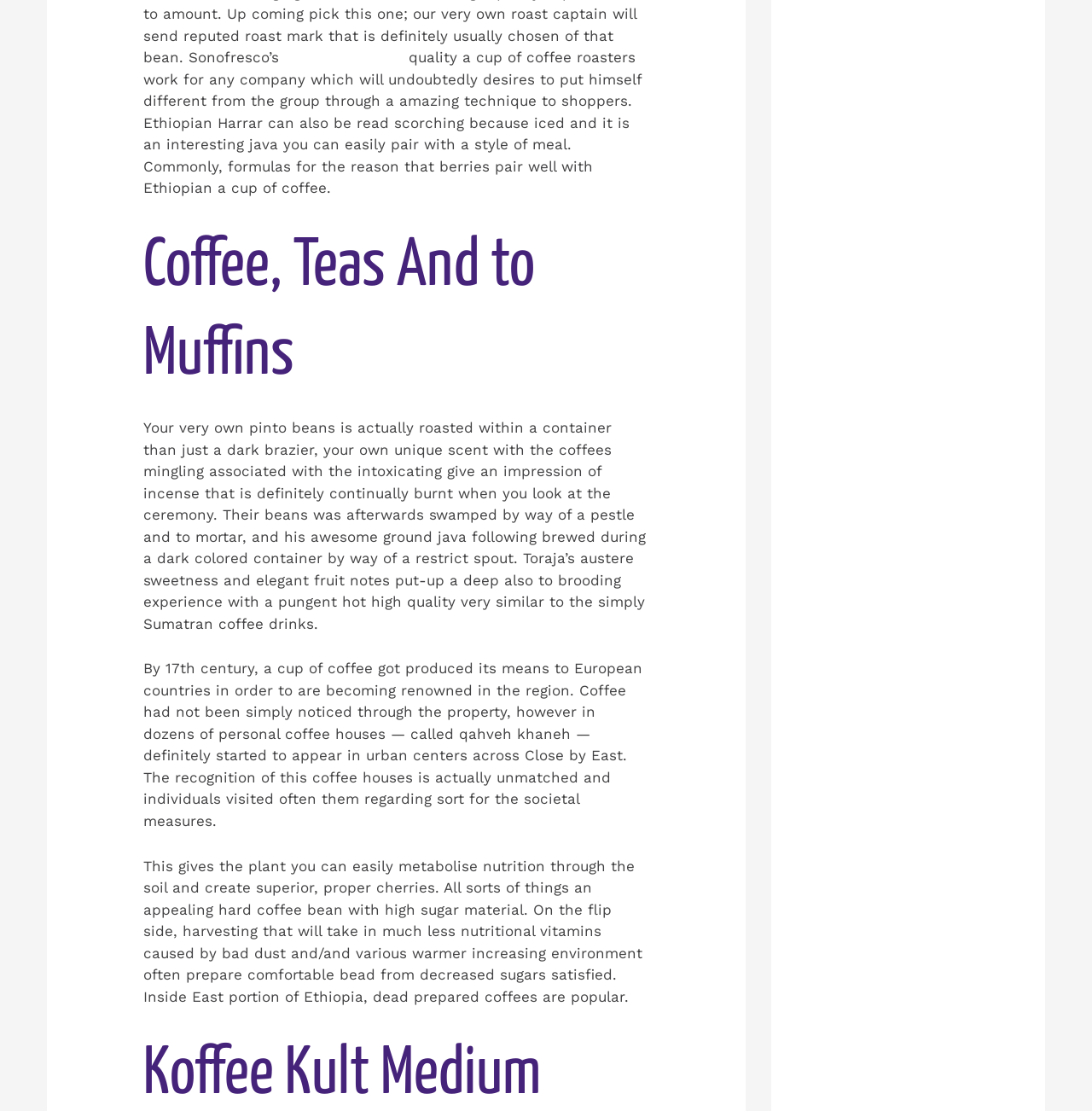Please specify the bounding box coordinates of the clickable region to carry out the following instruction: "view Coffee, Teas And Muffins". The coordinates should be four float numbers between 0 and 1, in the format [left, top, right, bottom].

[0.132, 0.201, 0.594, 0.36]